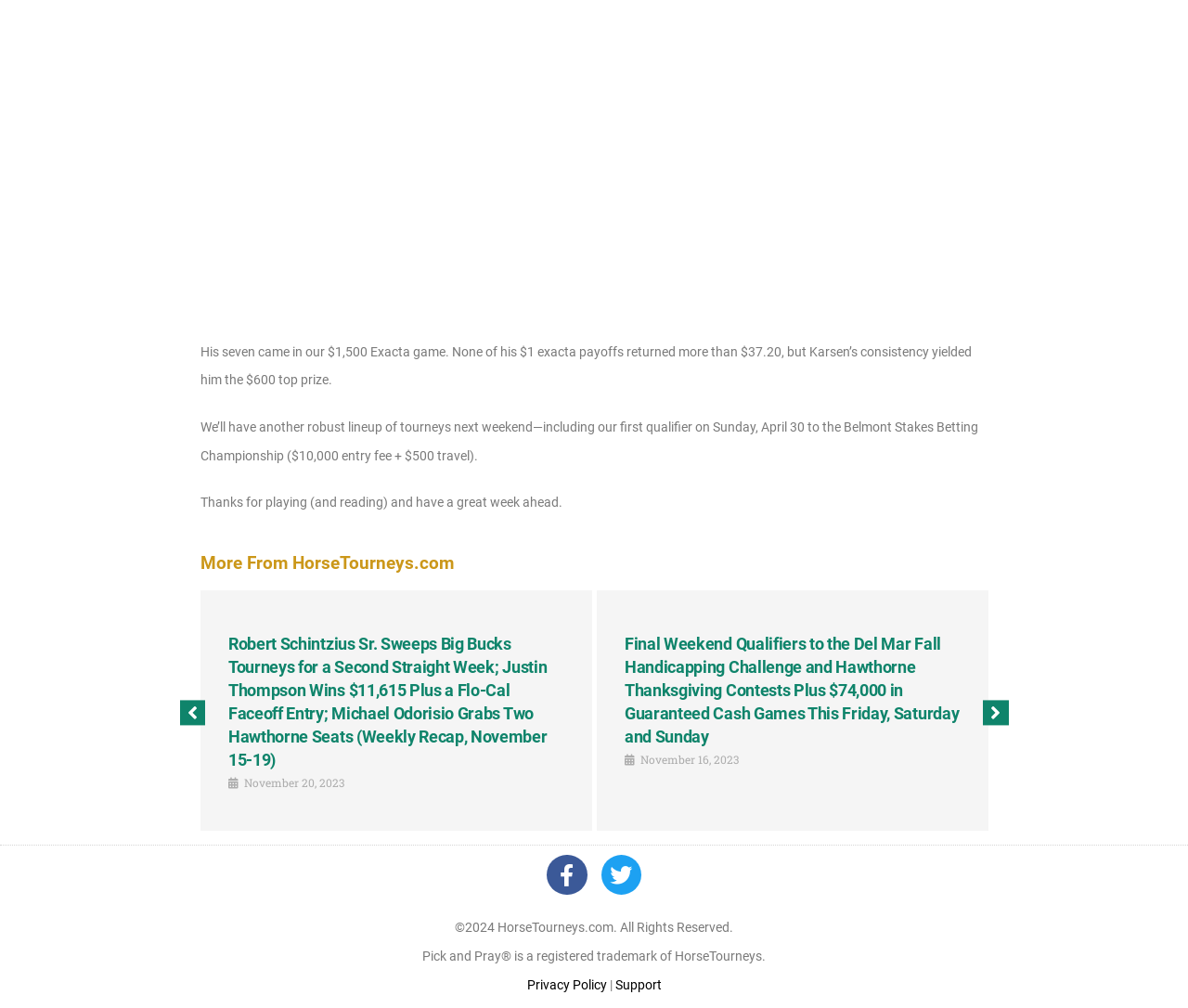What is the name of the registered trademark mentioned at the bottom of the page?
Kindly offer a comprehensive and detailed response to the question.

I found the name of the registered trademark mentioned at the bottom of the page by looking at the static text element that says 'Pick and Pray® is a registered trademark of HorseTourneys.' The name of the registered trademark is Pick and Pray.